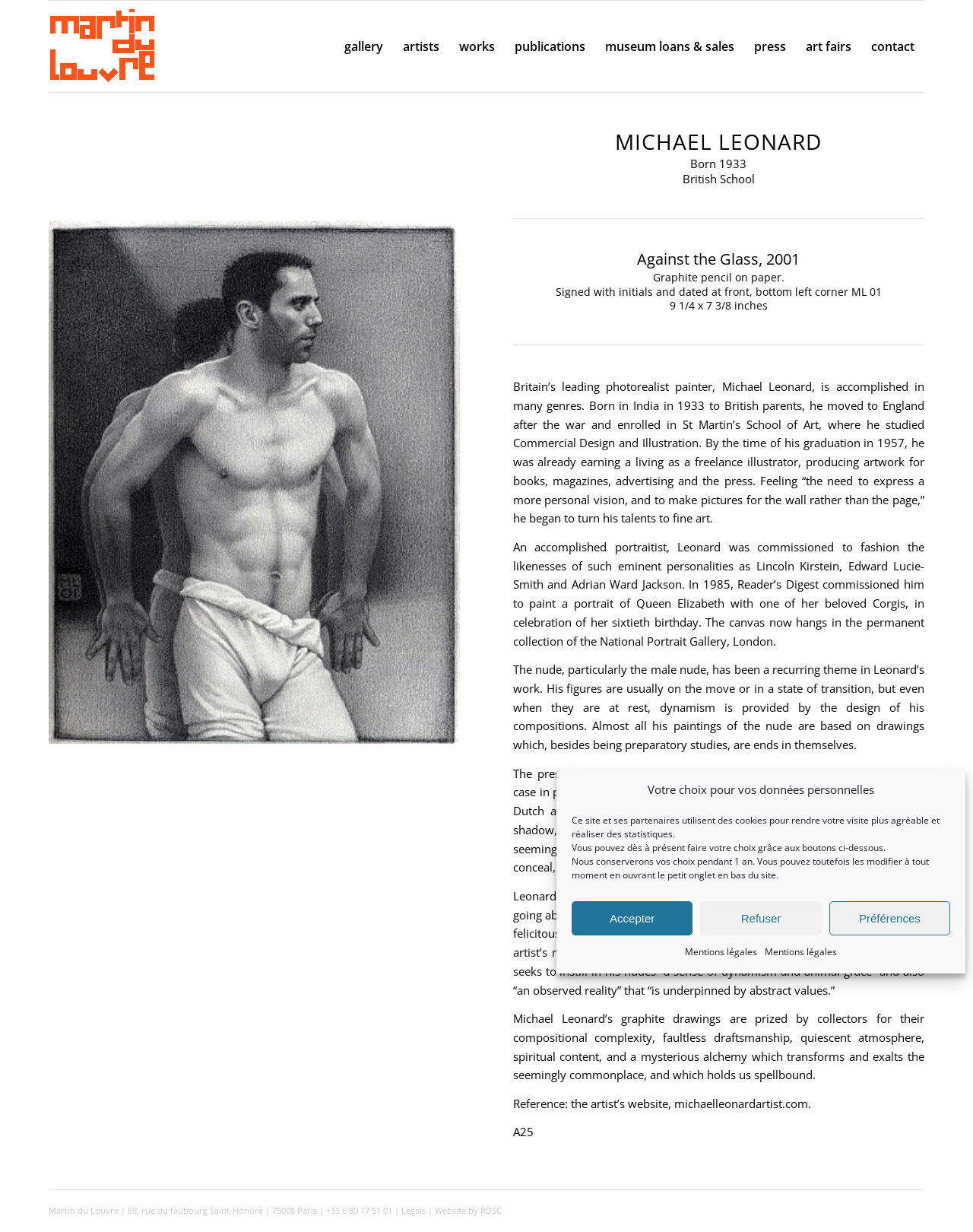Where is the gallery located?
Using the image, elaborate on the answer with as much detail as possible.

The location of the gallery can be found at the bottom of the webpage, in the content information section, which provides the address and contact information of the gallery.